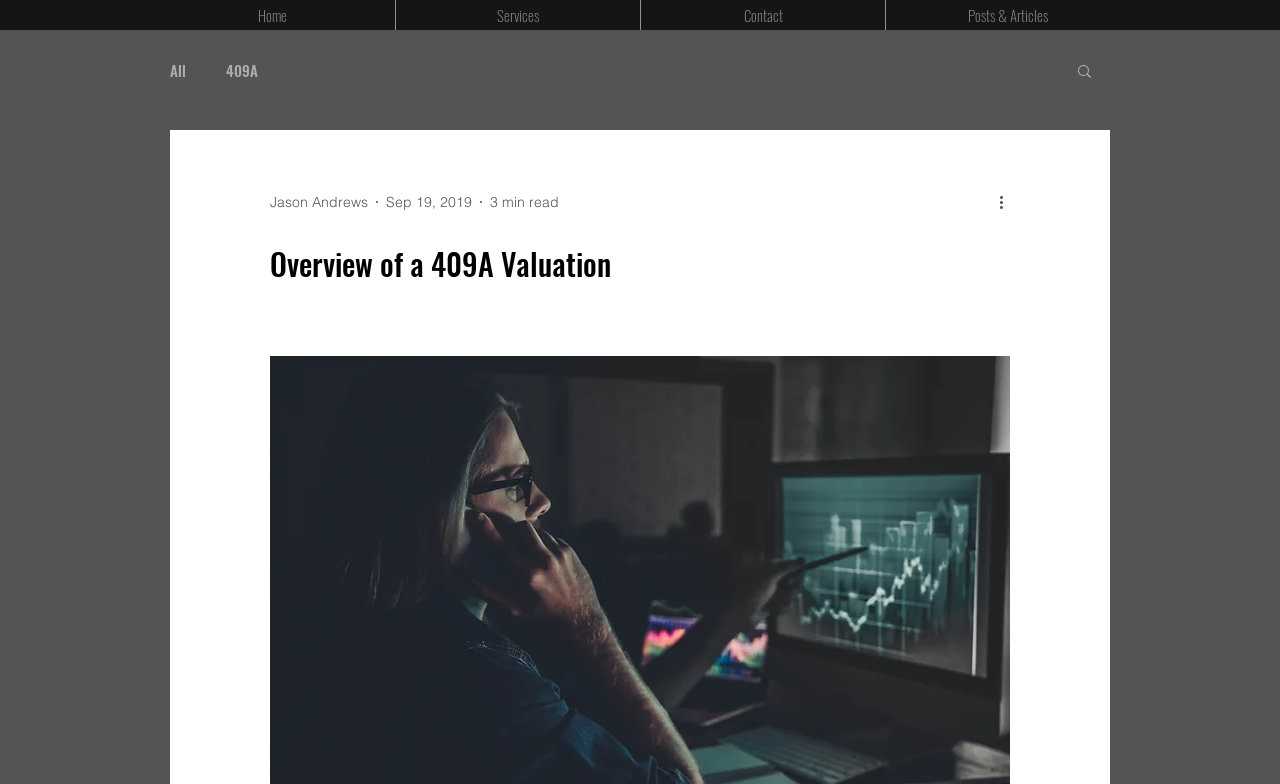Generate the text content of the main headline of the webpage.

Overview of a 409A Valuation